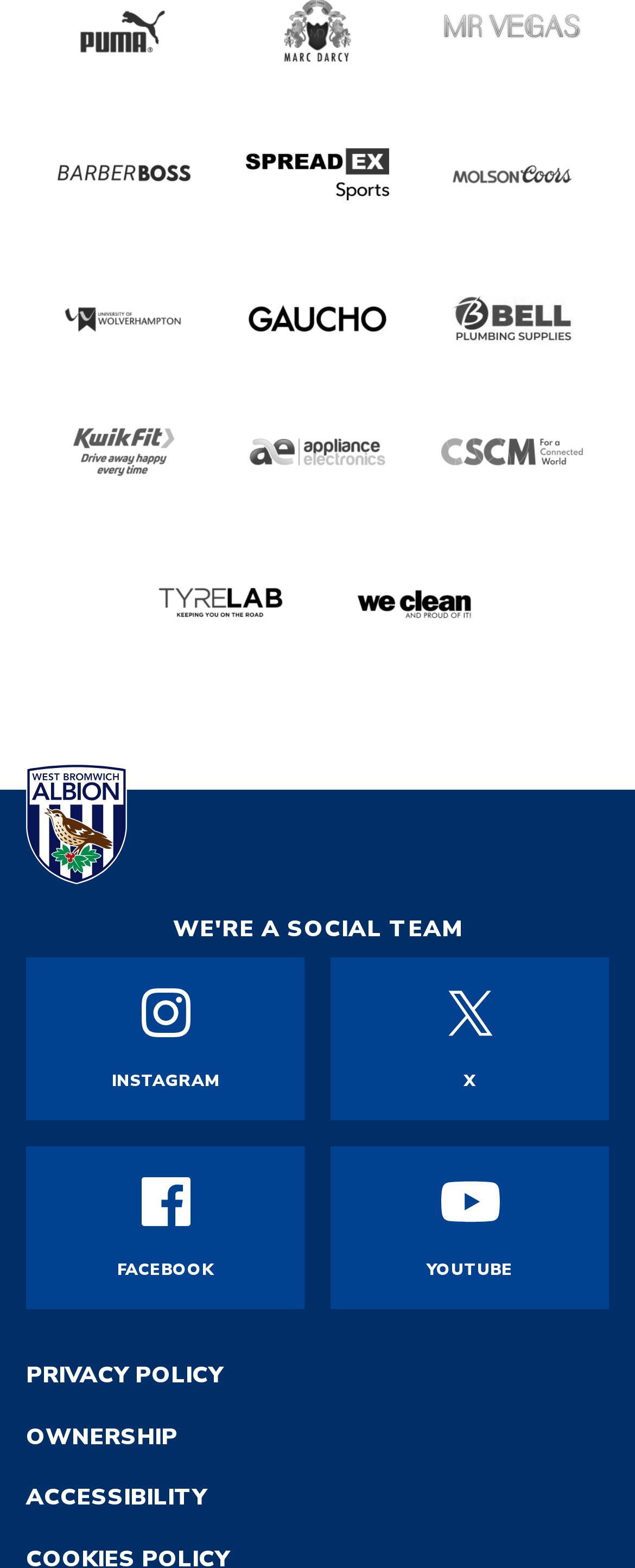Locate the bounding box coordinates of the element that should be clicked to execute the following instruction: "Follow on INSTAGRAM".

[0.082, 0.628, 0.438, 0.698]